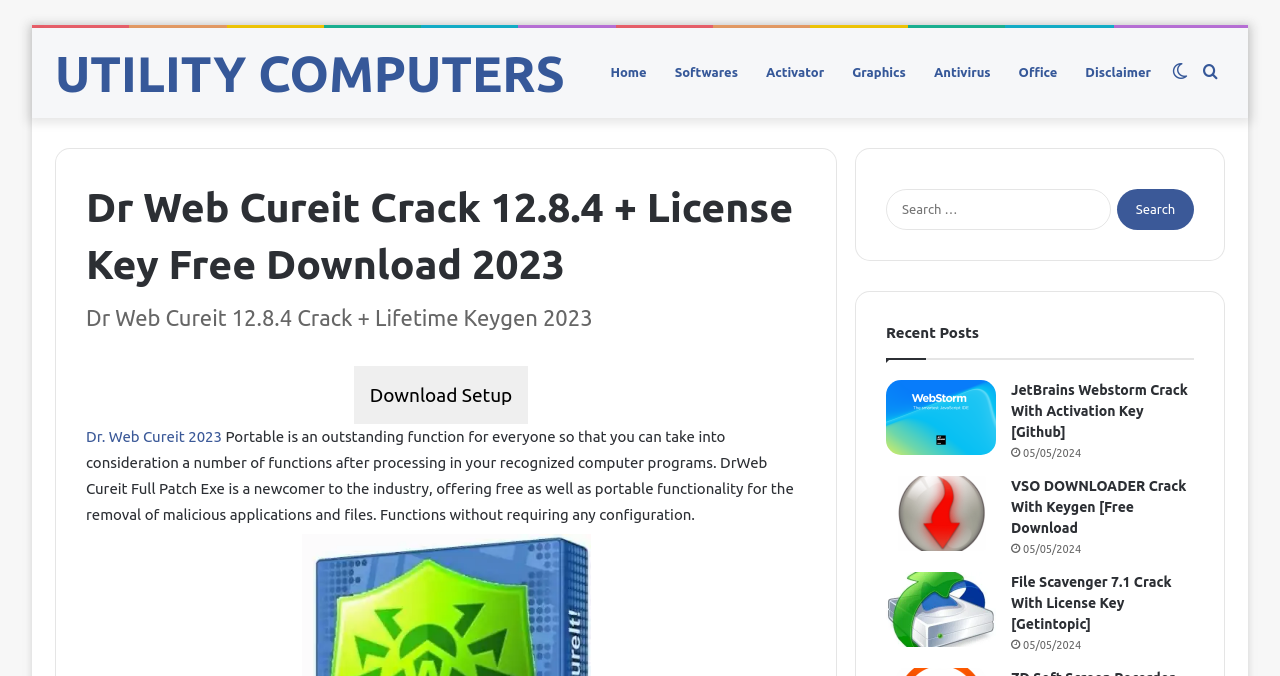Pinpoint the bounding box coordinates of the element you need to click to execute the following instruction: "Click on the 'Dr. Web Cureit 2023' link". The bounding box should be represented by four float numbers between 0 and 1, in the format [left, top, right, bottom].

[0.067, 0.633, 0.173, 0.658]